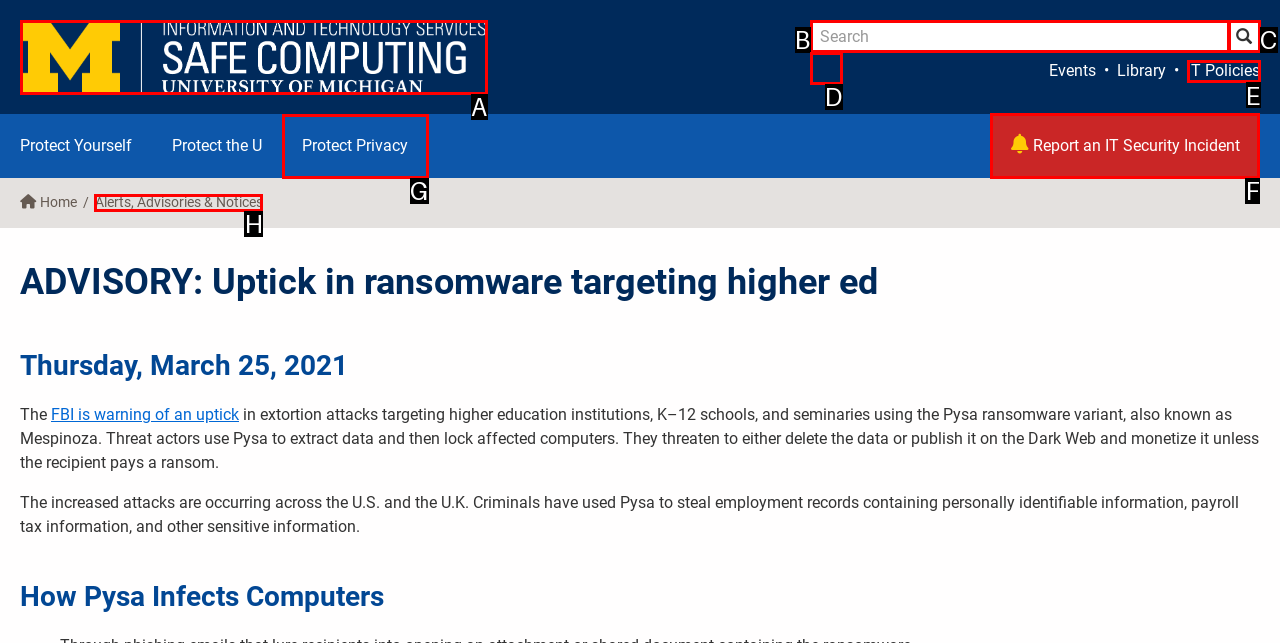Choose the HTML element to click for this instruction: Report an IT Security Incident Answer with the letter of the correct choice from the given options.

F